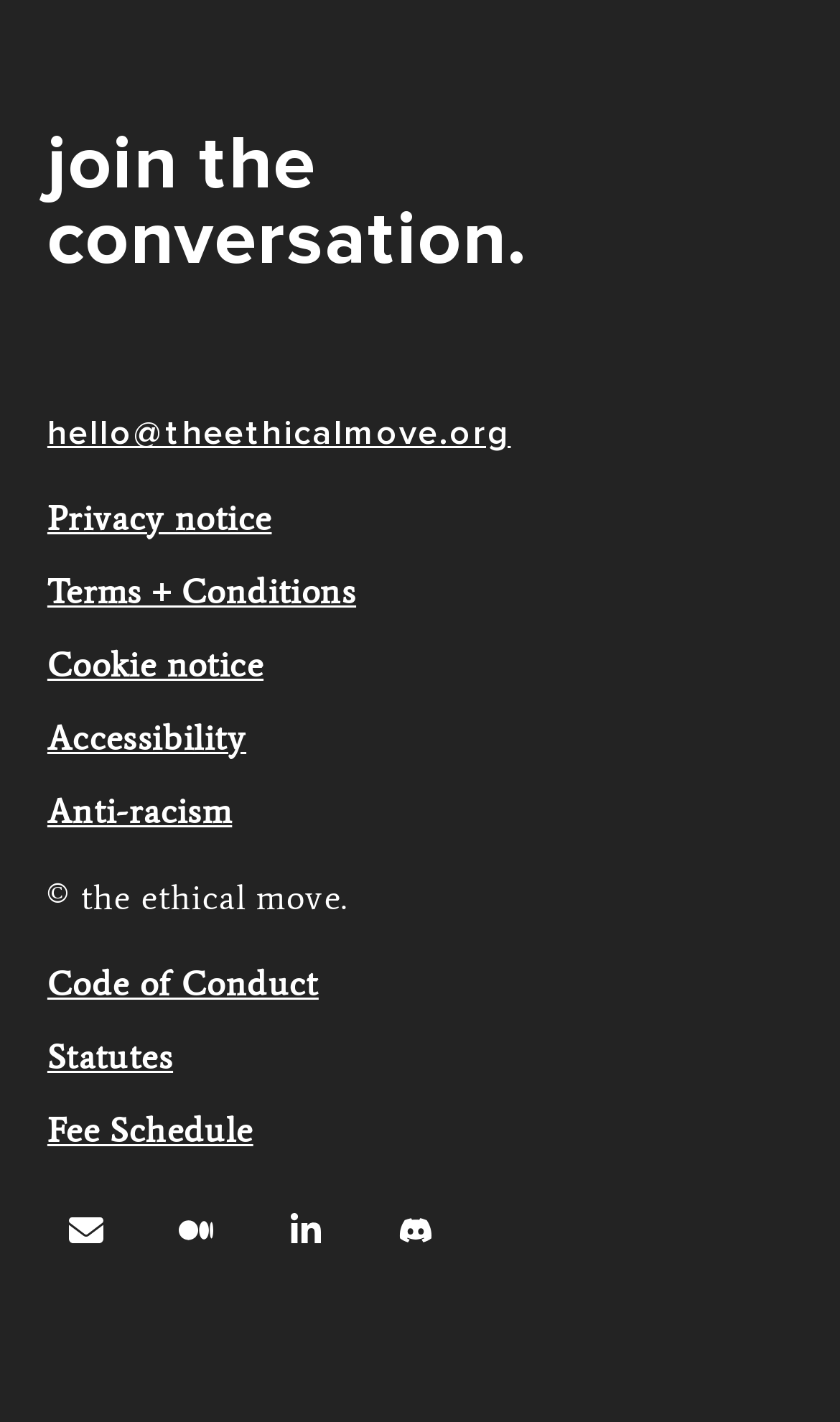Determine the bounding box for the UI element as described: "Accessibility". The coordinates should be represented as four float numbers between 0 and 1, formatted as [left, top, right, bottom].

[0.056, 0.501, 0.293, 0.538]